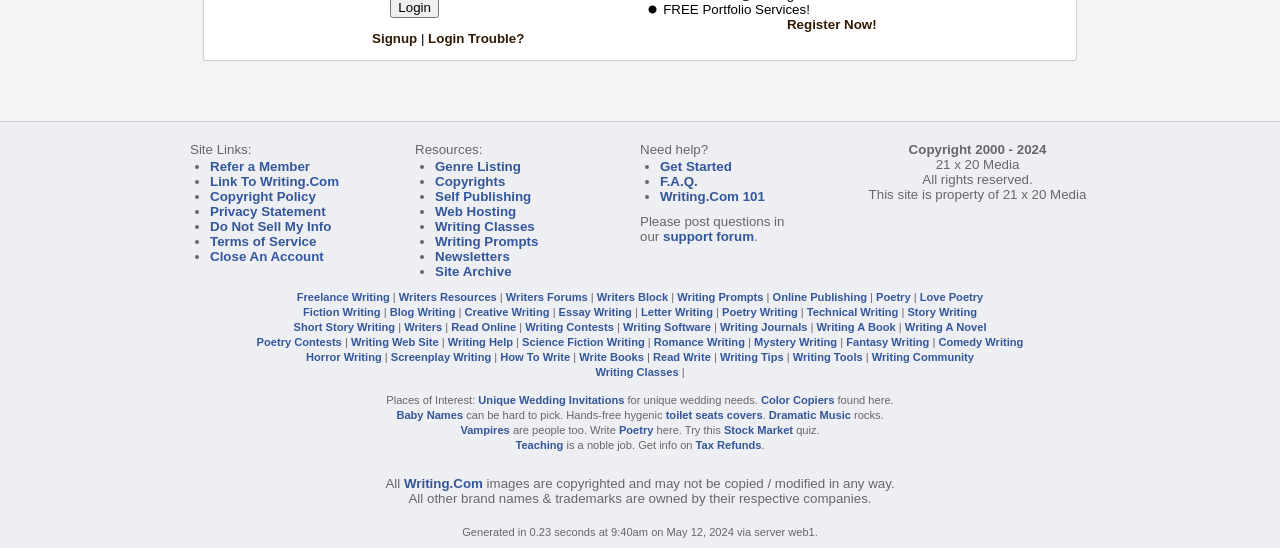What is the purpose of the 'support forum' link?
From the image, respond using a single word or phrase.

To post questions